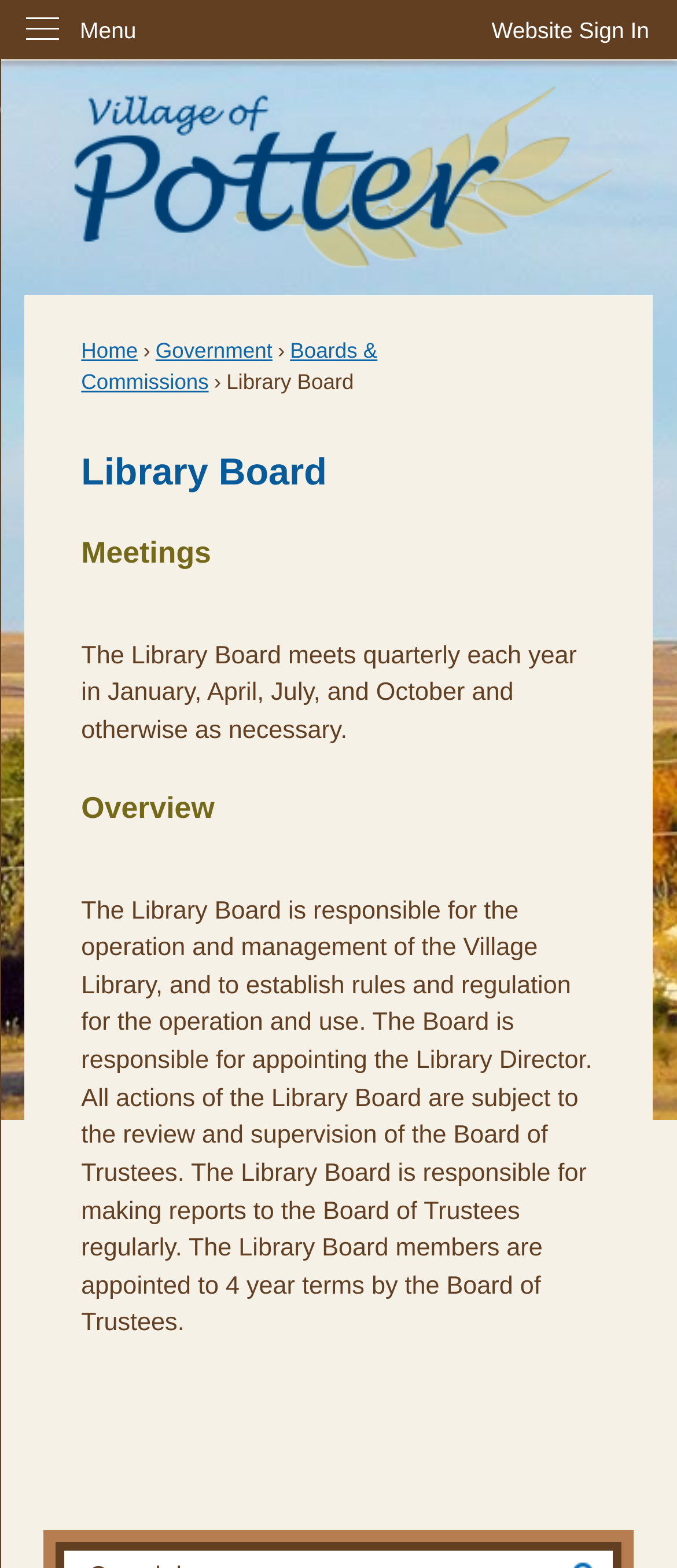What is the name of the library?
Using the image, give a concise answer in the form of a single word or short phrase.

Village Library